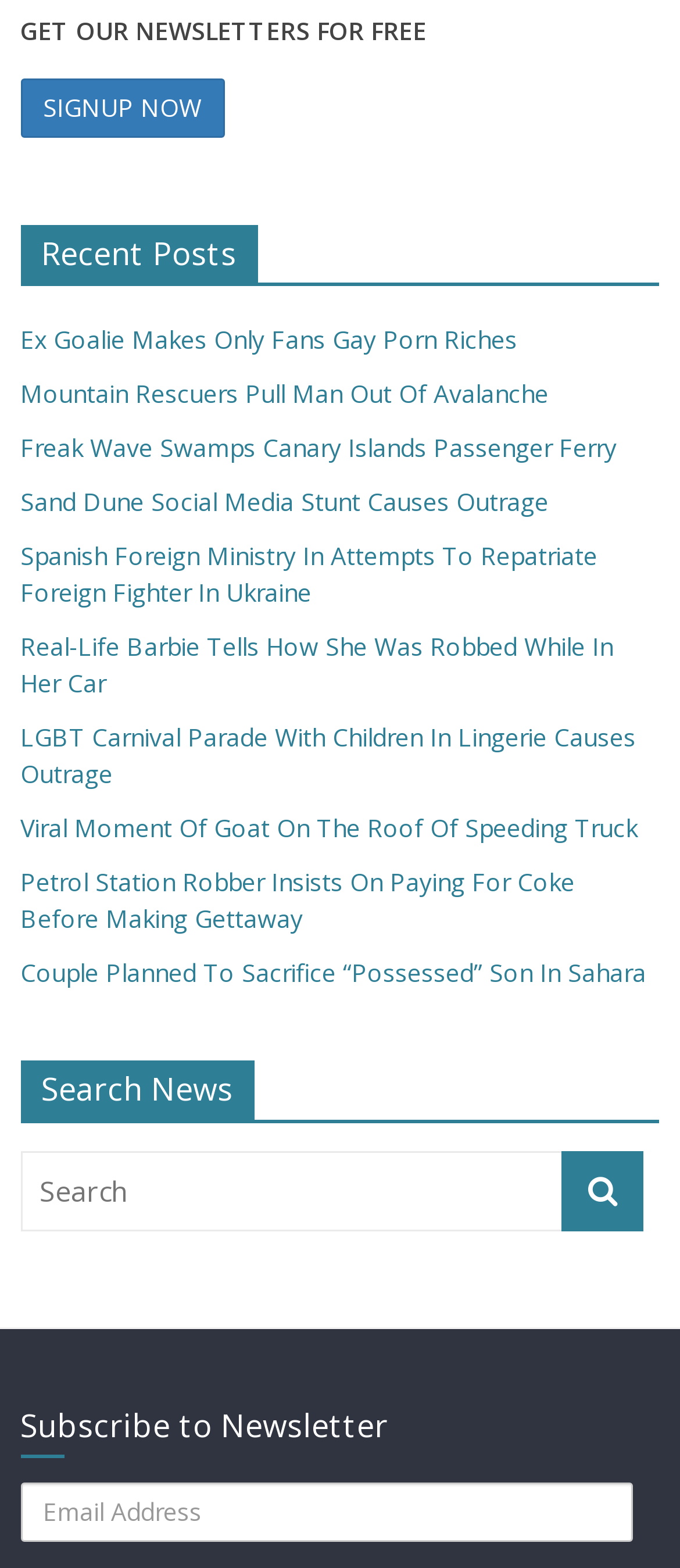Identify the bounding box coordinates for the element you need to click to achieve the following task: "Read recent post about Ex Goalie Makes Only Fans Gay Porn Riches". Provide the bounding box coordinates as four float numbers between 0 and 1, in the form [left, top, right, bottom].

[0.03, 0.206, 0.761, 0.227]